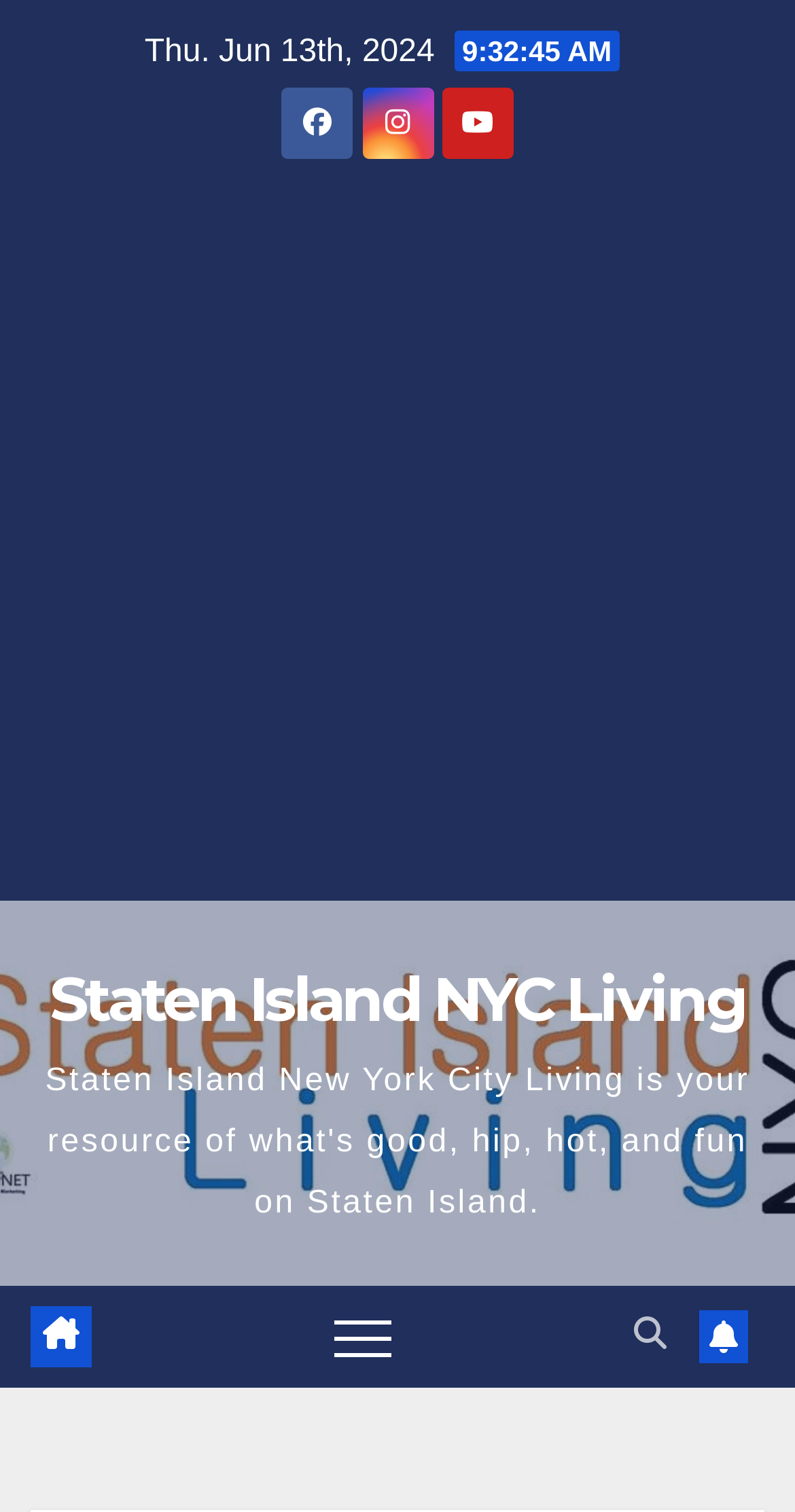Answer the following query with a single word or phrase:
What is the link 'Staten Island NYC Living' related to?

Local living information